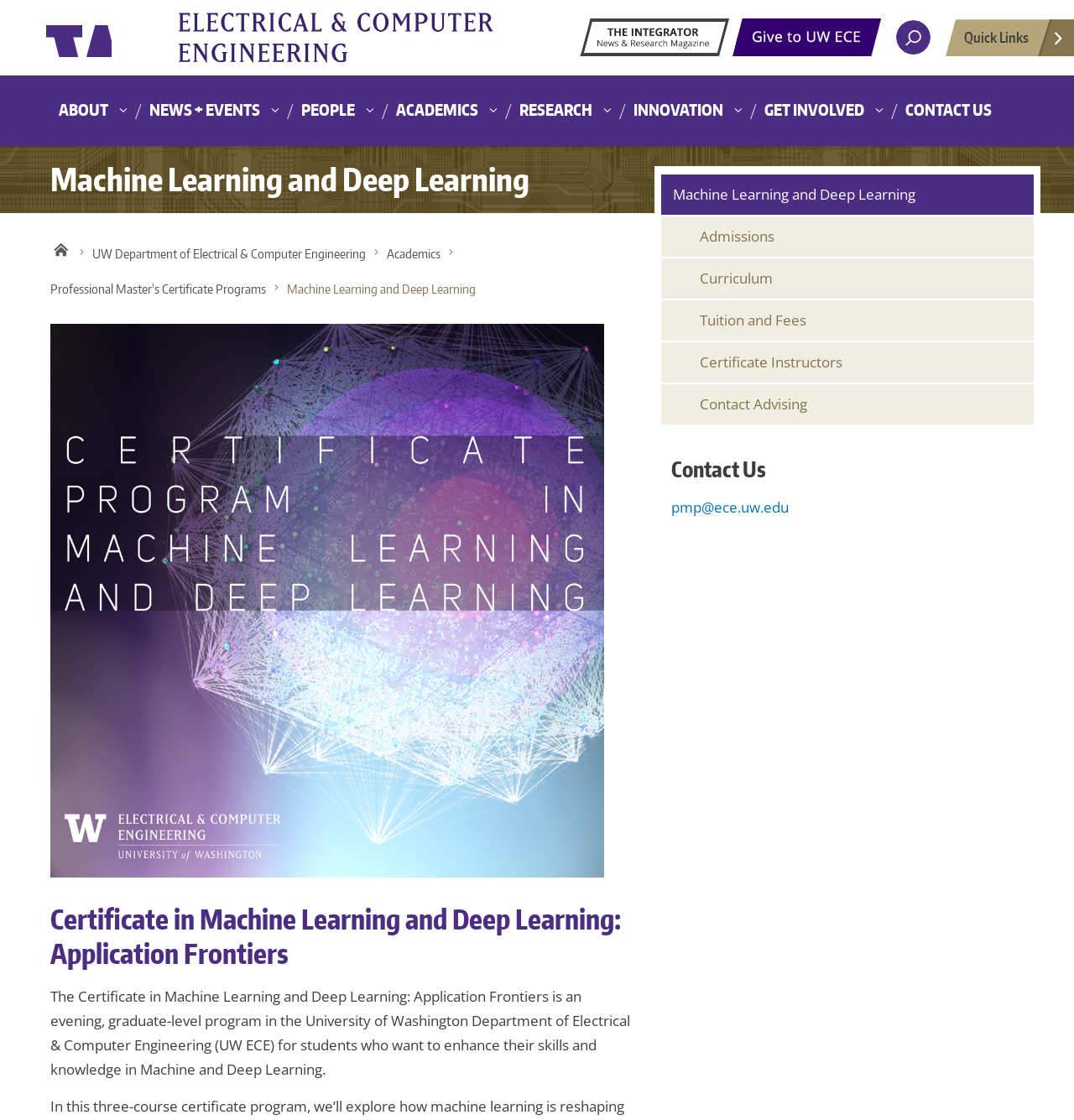Please identify the bounding box coordinates of the region to click in order to complete the given instruction: "Contact Advising". The coordinates should be four float numbers between 0 and 1, i.e., [left, top, right, bottom].

[0.641, 0.343, 0.962, 0.379]